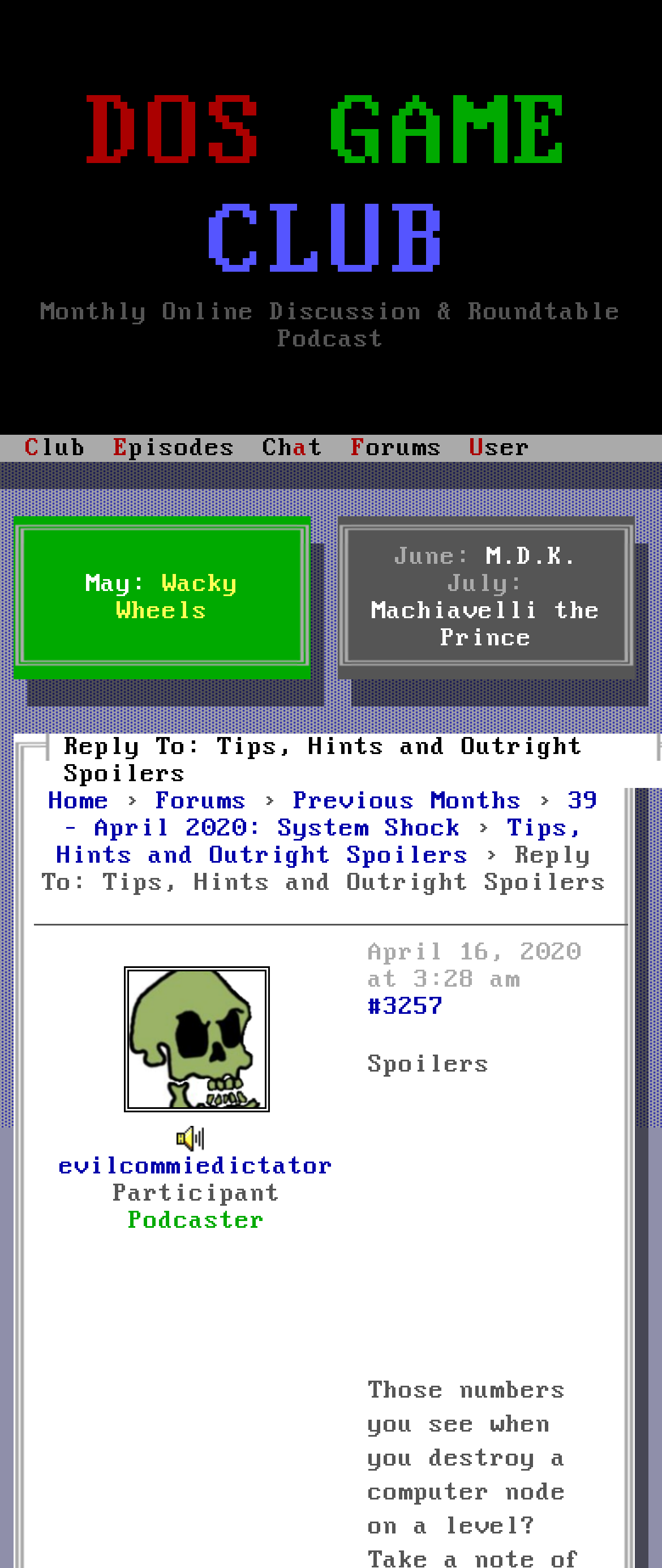Pinpoint the bounding box coordinates of the element to be clicked to execute the instruction: "View the Wacky Wheels episode".

[0.176, 0.364, 0.36, 0.399]